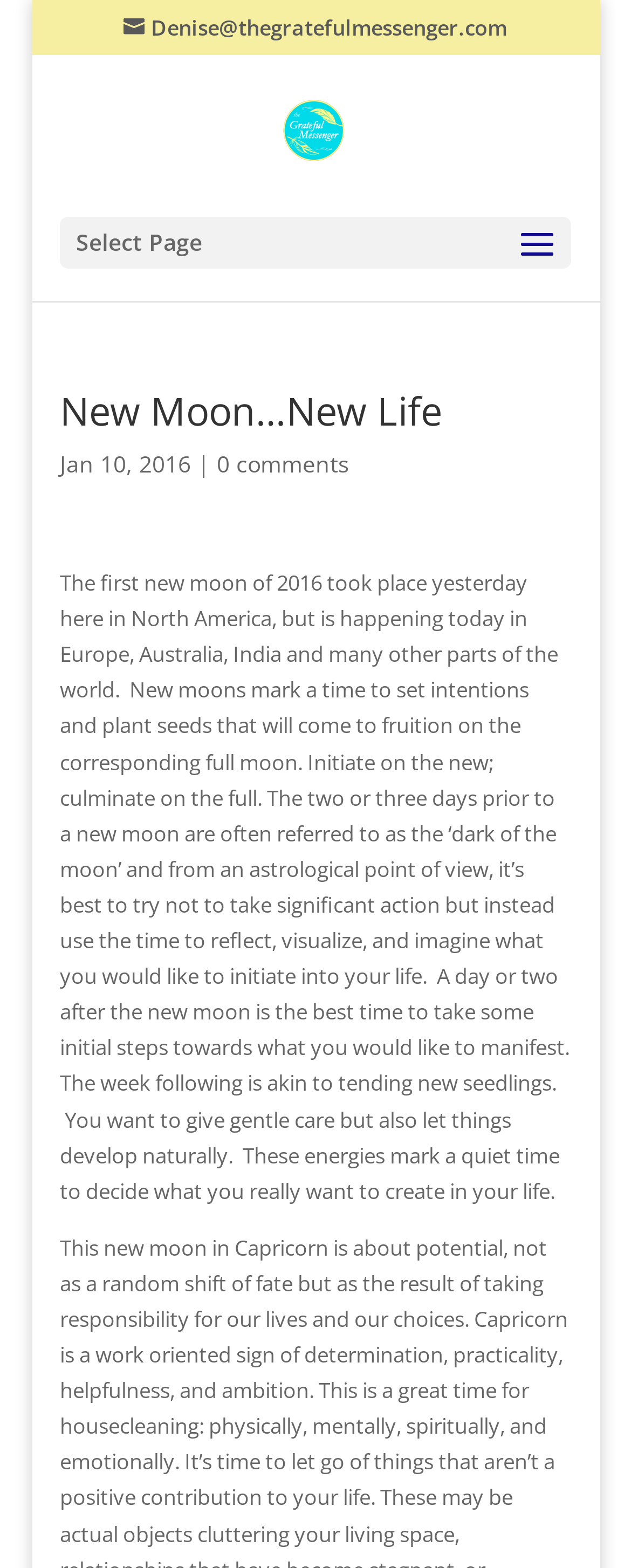Please reply to the following question with a single word or a short phrase:
What is the date of the new moon?

Jan 10, 2016